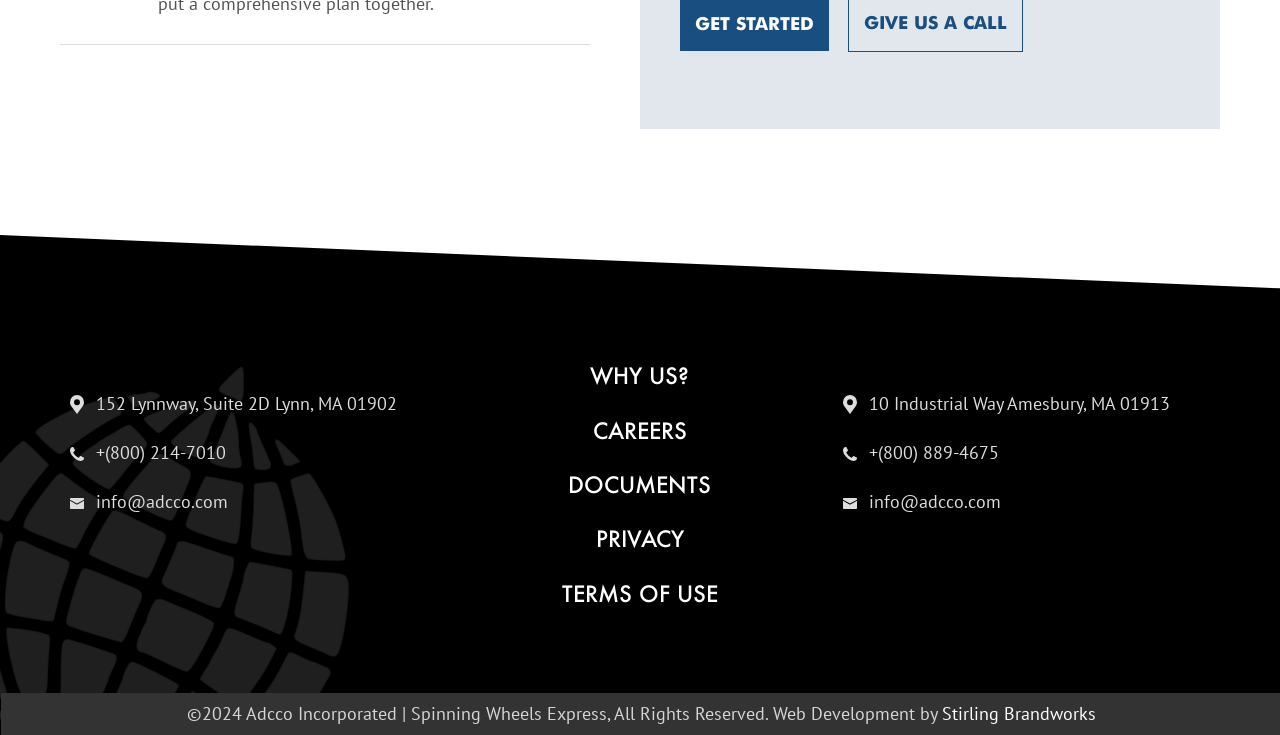From the webpage screenshot, predict the bounding box coordinates (top-left x, top-left y, bottom-right x, bottom-right y) for the UI element described here: +(800) 214-7010

[0.075, 0.6, 0.177, 0.631]